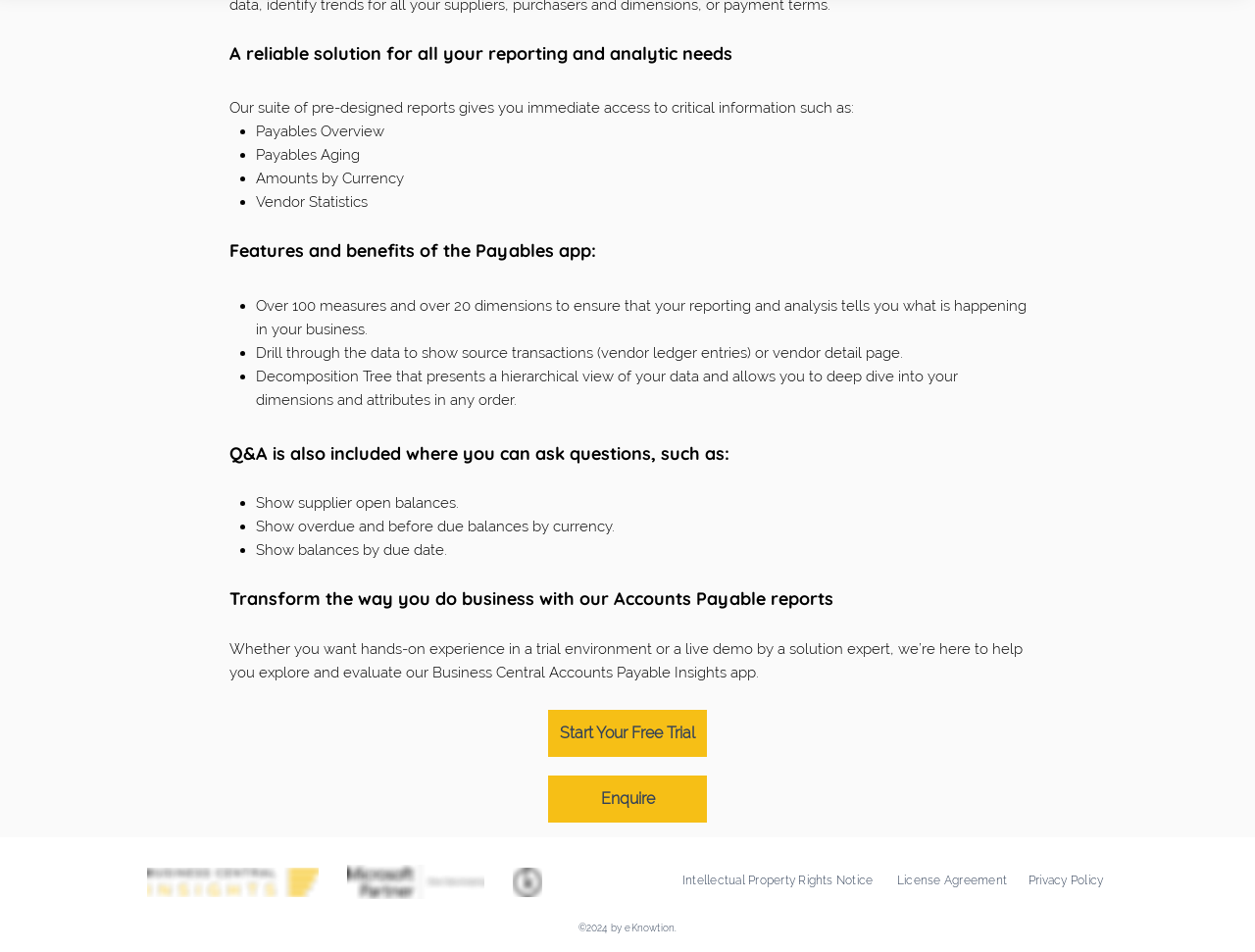Determine the bounding box for the described HTML element: "Job". Ensure the coordinates are four float numbers between 0 and 1 in the format [left, top, right, bottom].

None